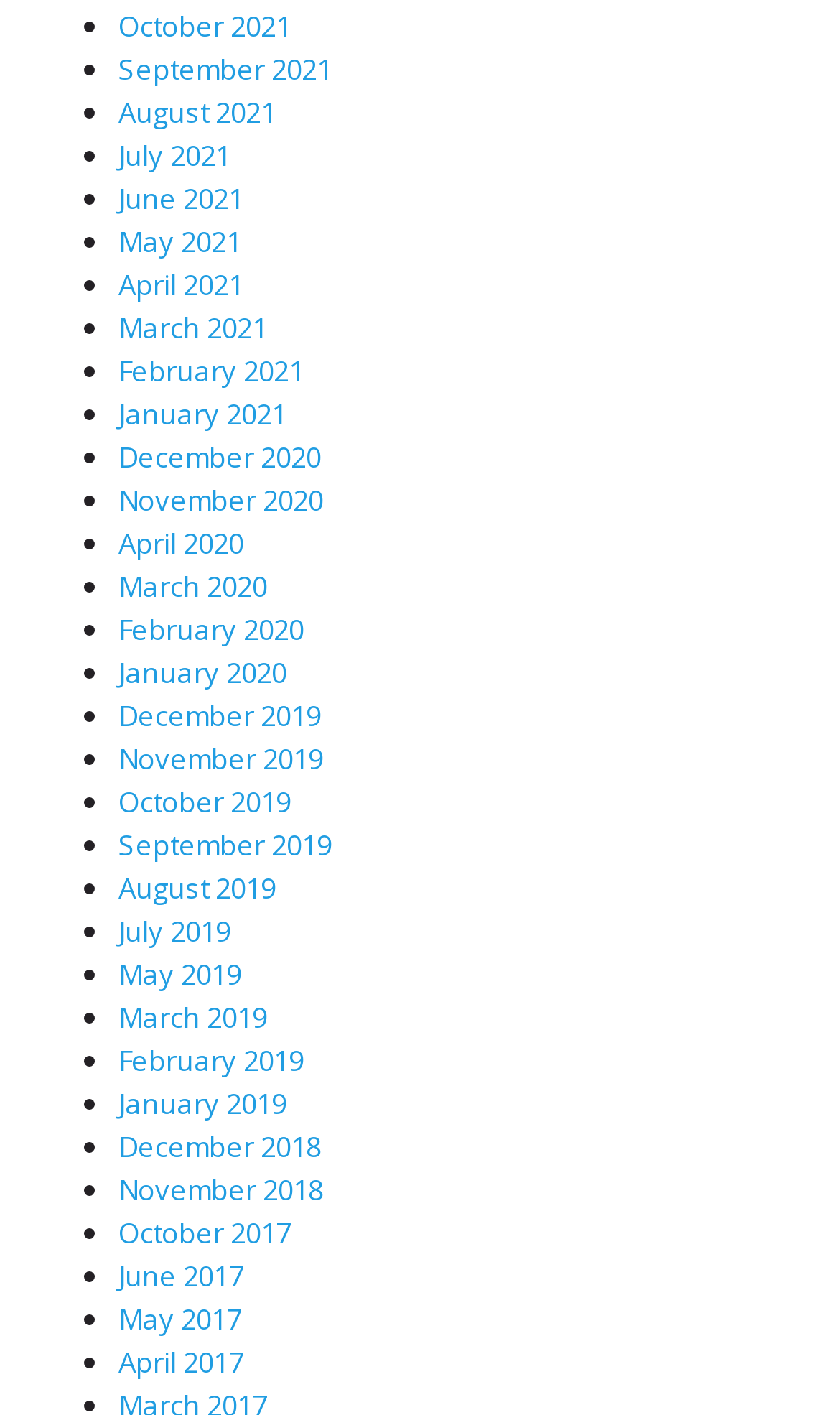Are there any months from the year 2016 listed?
Please give a well-detailed answer to the question.

I looked at the list of months and did not find any months from the year 2016.